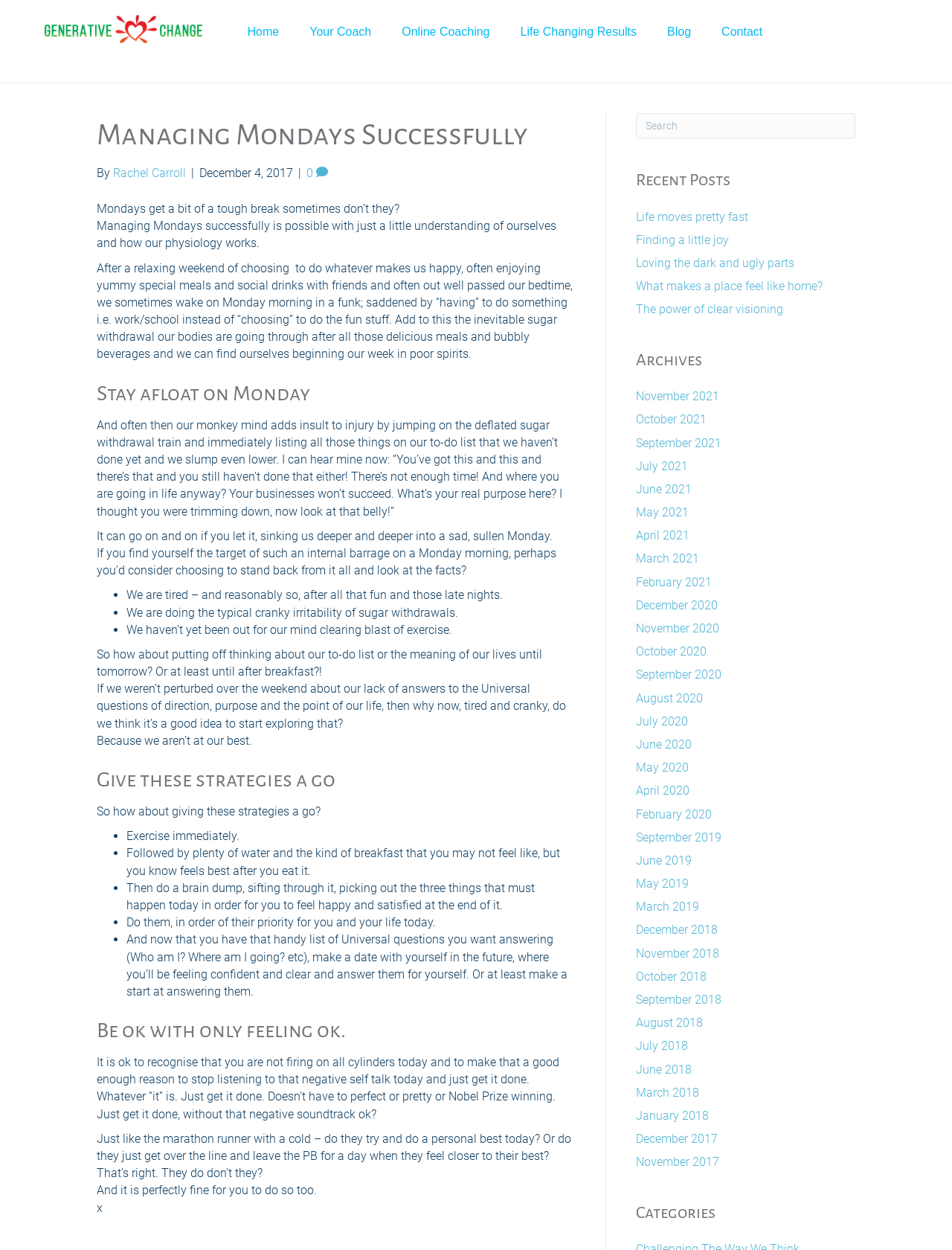Determine the bounding box coordinates of the clickable element necessary to fulfill the instruction: "Click on the 'Life Changing Results' link". Provide the coordinates as four float numbers within the 0 to 1 range, i.e., [left, top, right, bottom].

[0.531, 0.009, 0.684, 0.042]